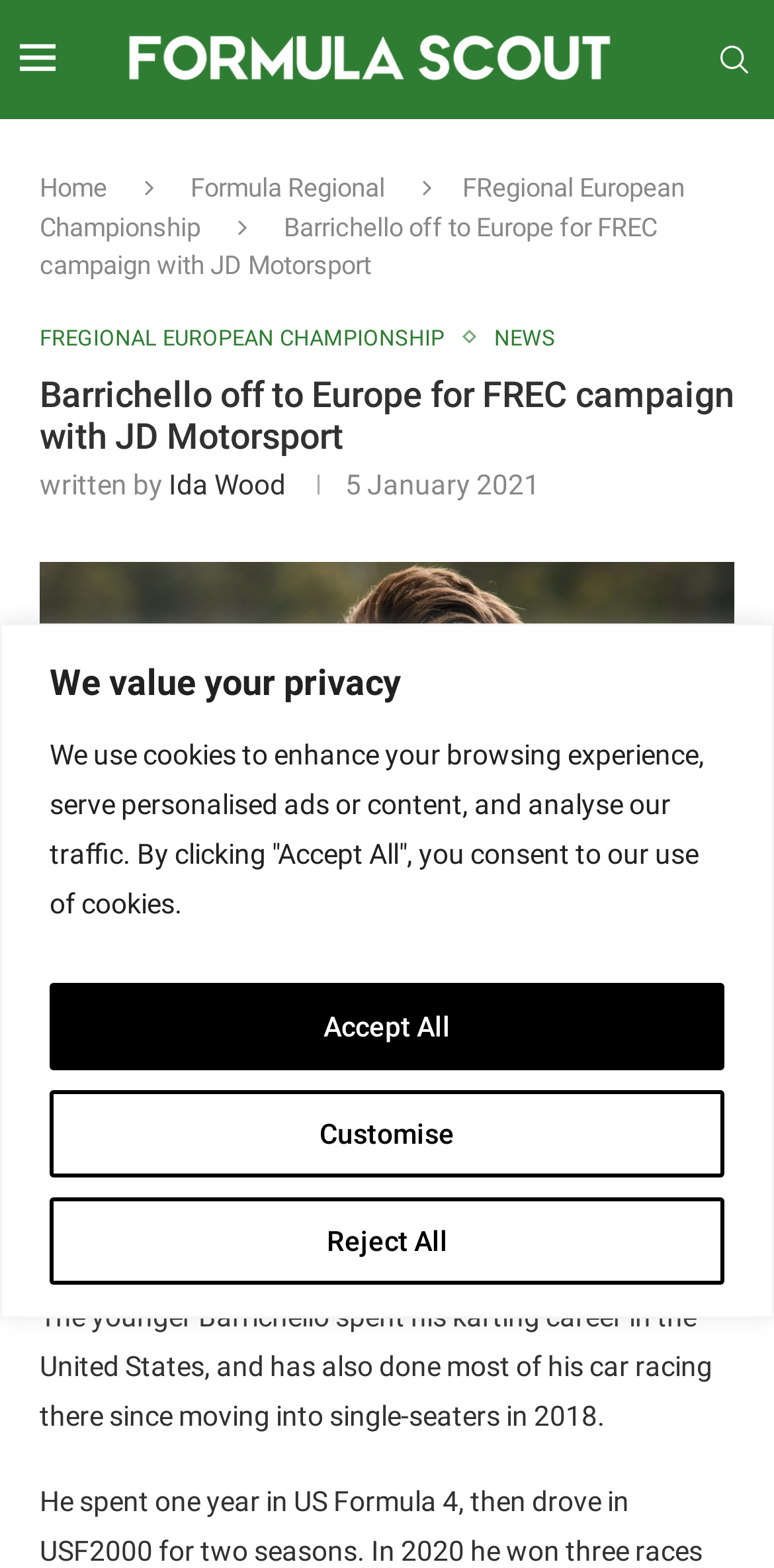Find the bounding box coordinates of the element to click in order to complete the given instruction: "view FRegional European Championship page."

[0.051, 0.11, 0.885, 0.154]